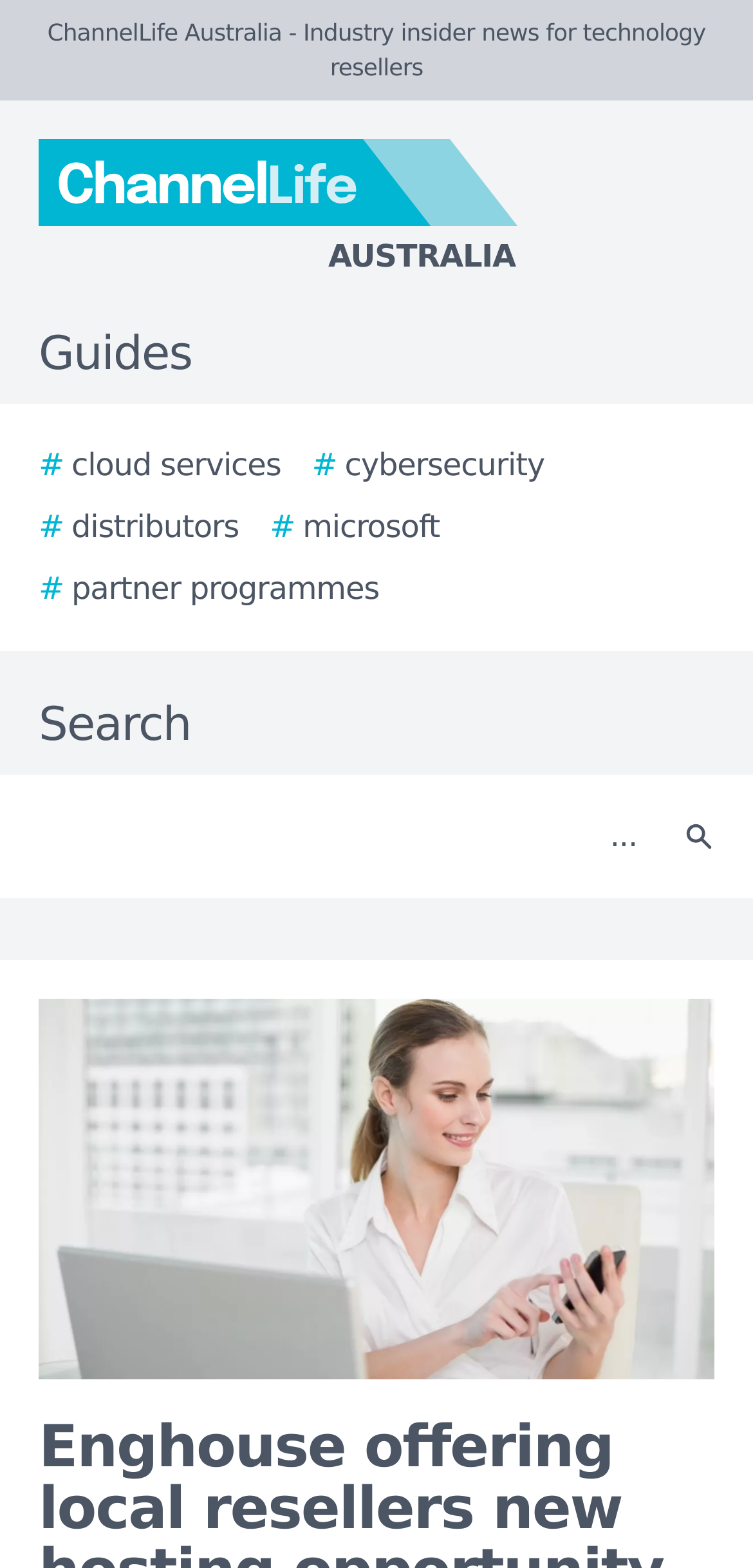Is there a search function on the webpage?
Please provide a comprehensive answer to the question based on the webpage screenshot.

I determined that there is a search function on the webpage by finding the 'Search' text and the accompanying textbox and button elements.